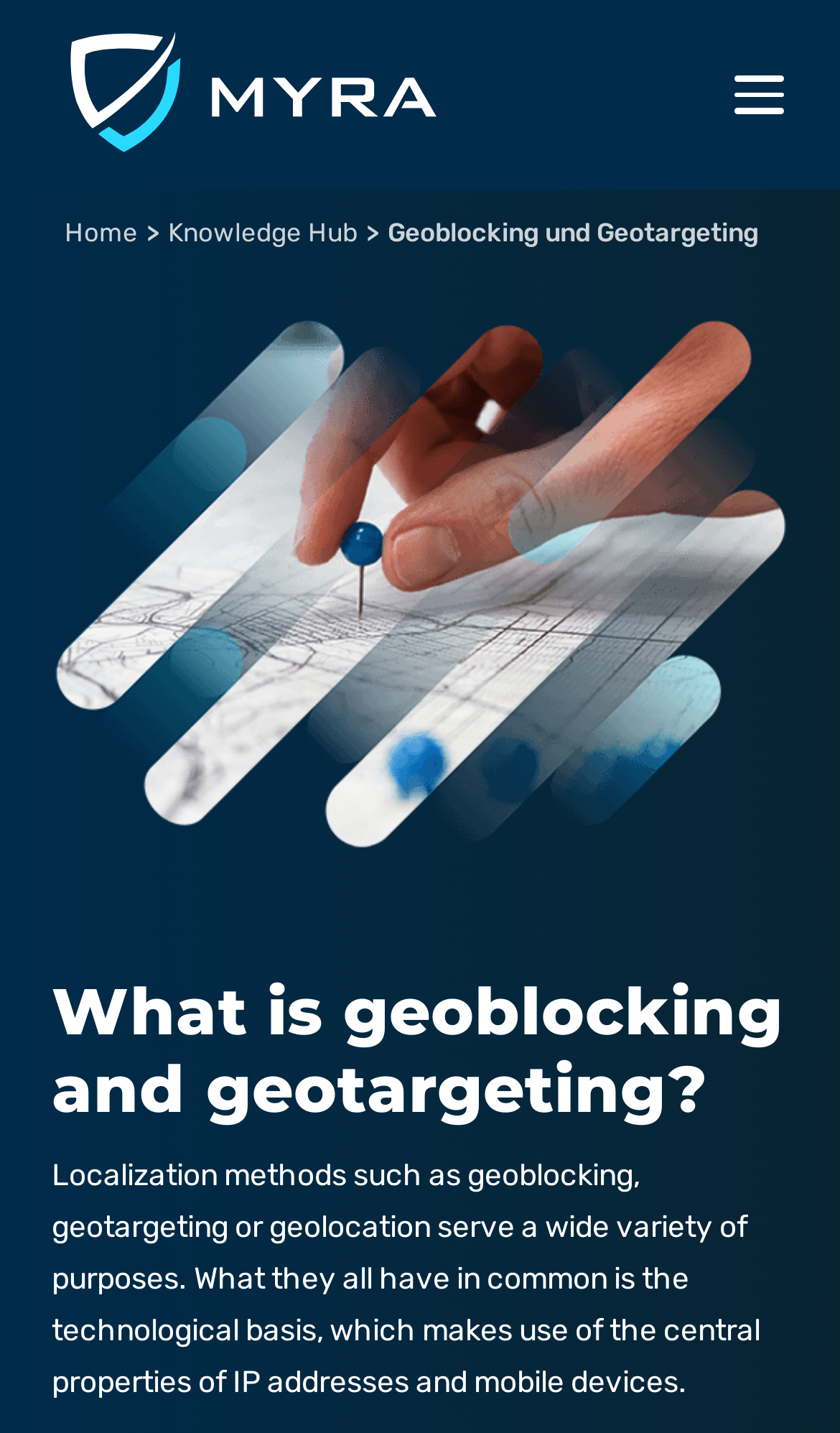What is the icon above the heading?
Based on the screenshot, provide your answer in one word or phrase.

Pin